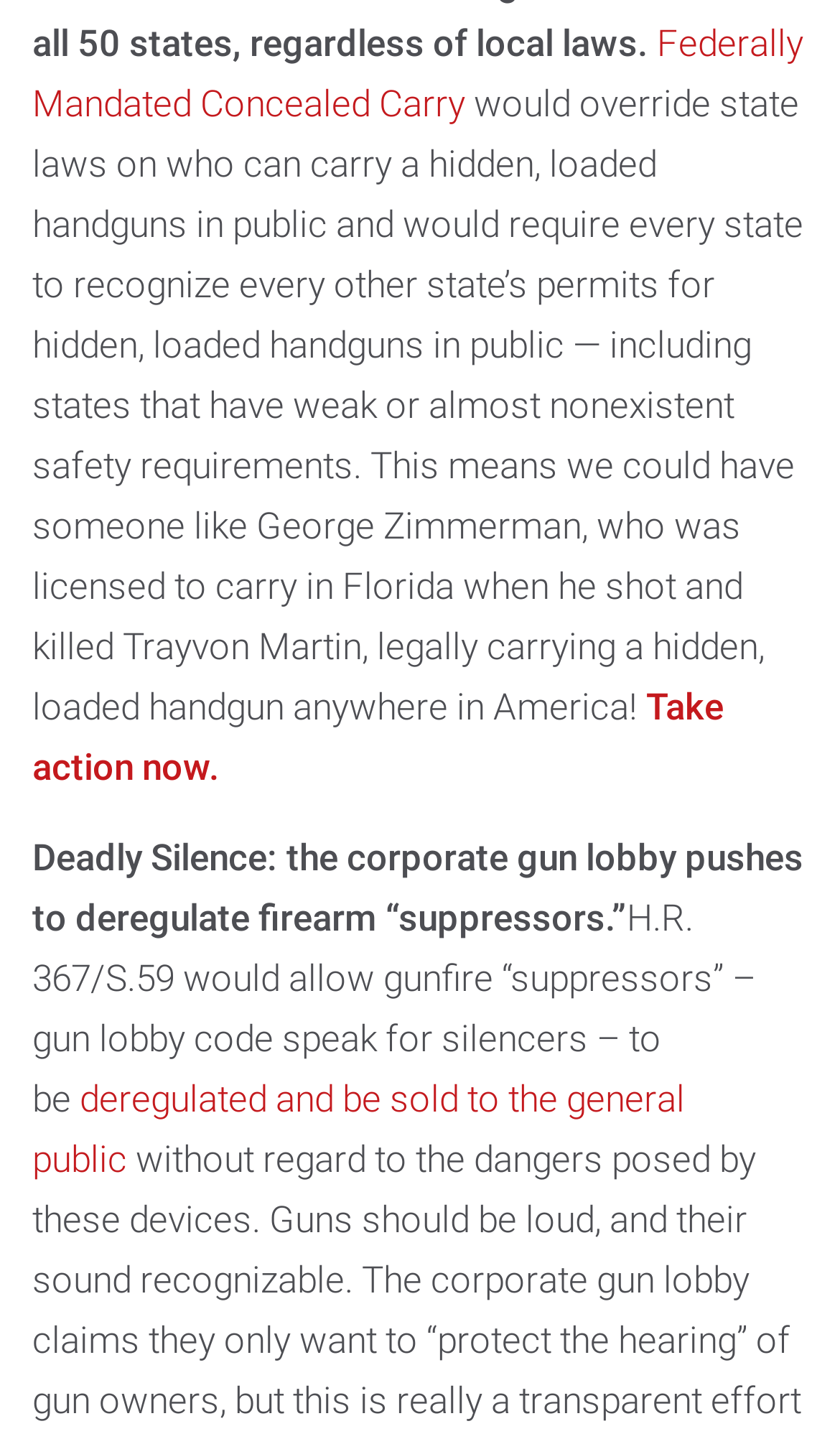Provide the bounding box coordinates for the specified HTML element described in this description: "Take action now.". The coordinates should be four float numbers ranging from 0 to 1, in the format [left, top, right, bottom].

[0.038, 0.475, 0.862, 0.547]